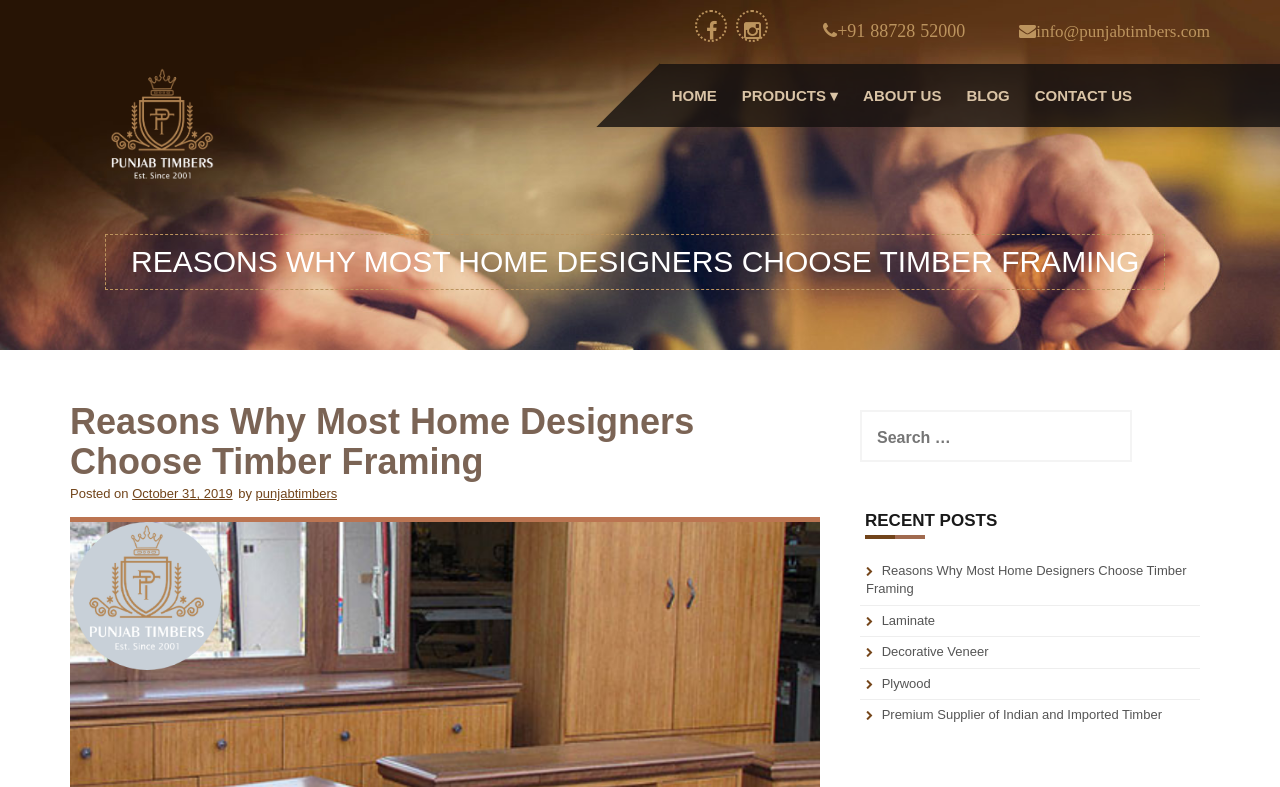Identify the bounding box coordinates of the element to click to follow this instruction: 'Send an email'. Ensure the coordinates are four float values between 0 and 1, provided as [left, top, right, bottom].

[0.81, 0.029, 0.945, 0.051]